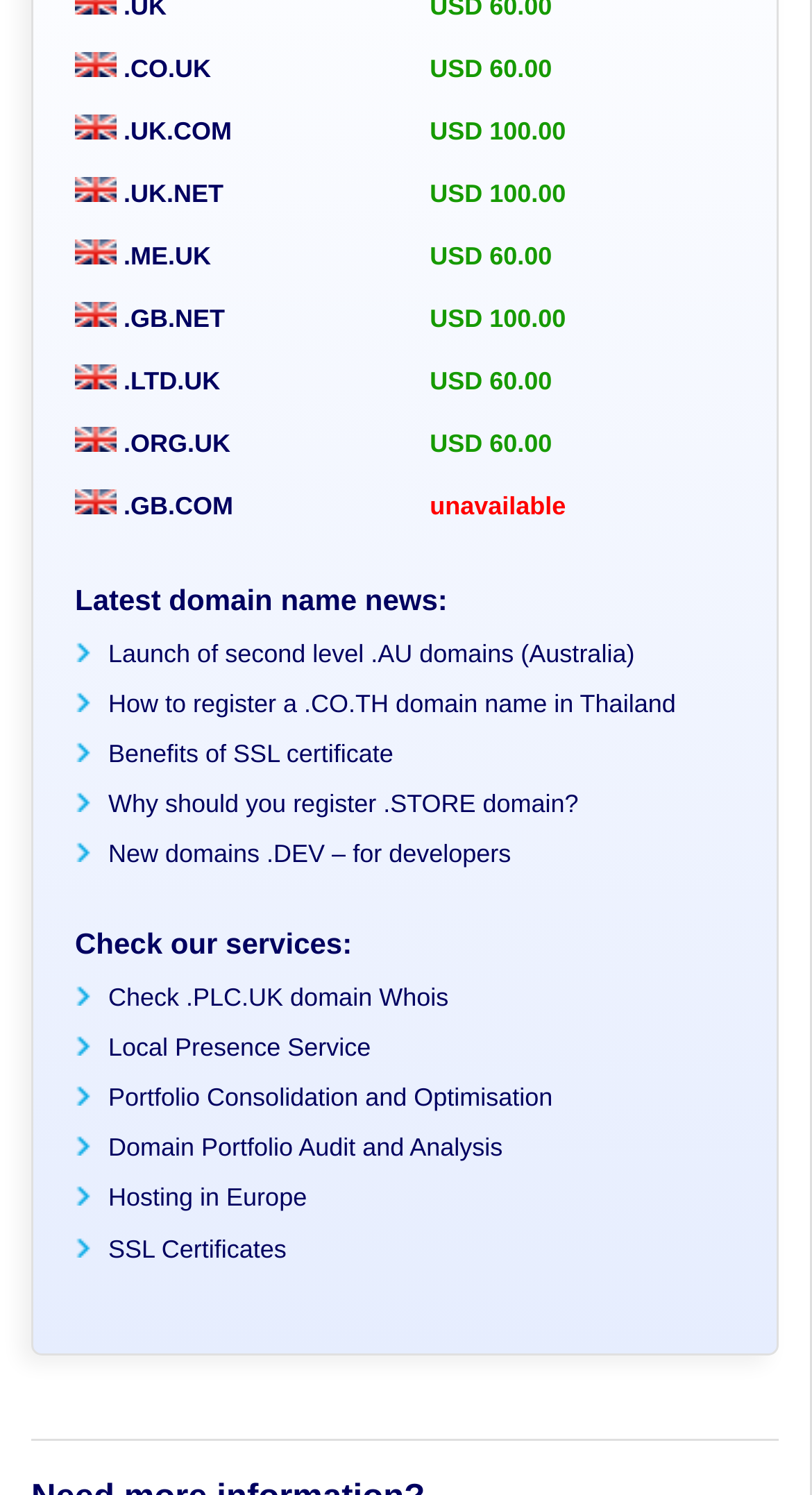Reply to the question below using a single word or brief phrase:
How many domain name options are listed?

6